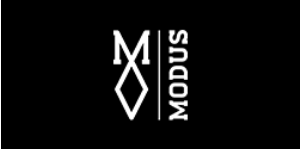Offer an in-depth caption of the image, mentioning all notable aspects.

The image showcases the minimalist logo of Modus, characterized by its sleek design featuring an intertwined 'M' along with the word "MODUS" prominently displayed. The logo is presented against a black background, emphasizing its modern aesthetic and clarity. This branding reflects a contemporary approach, resonating with themes of innovation and style. Modus signifies versatility and adaptability, making it an impactful visual representation for the brand.